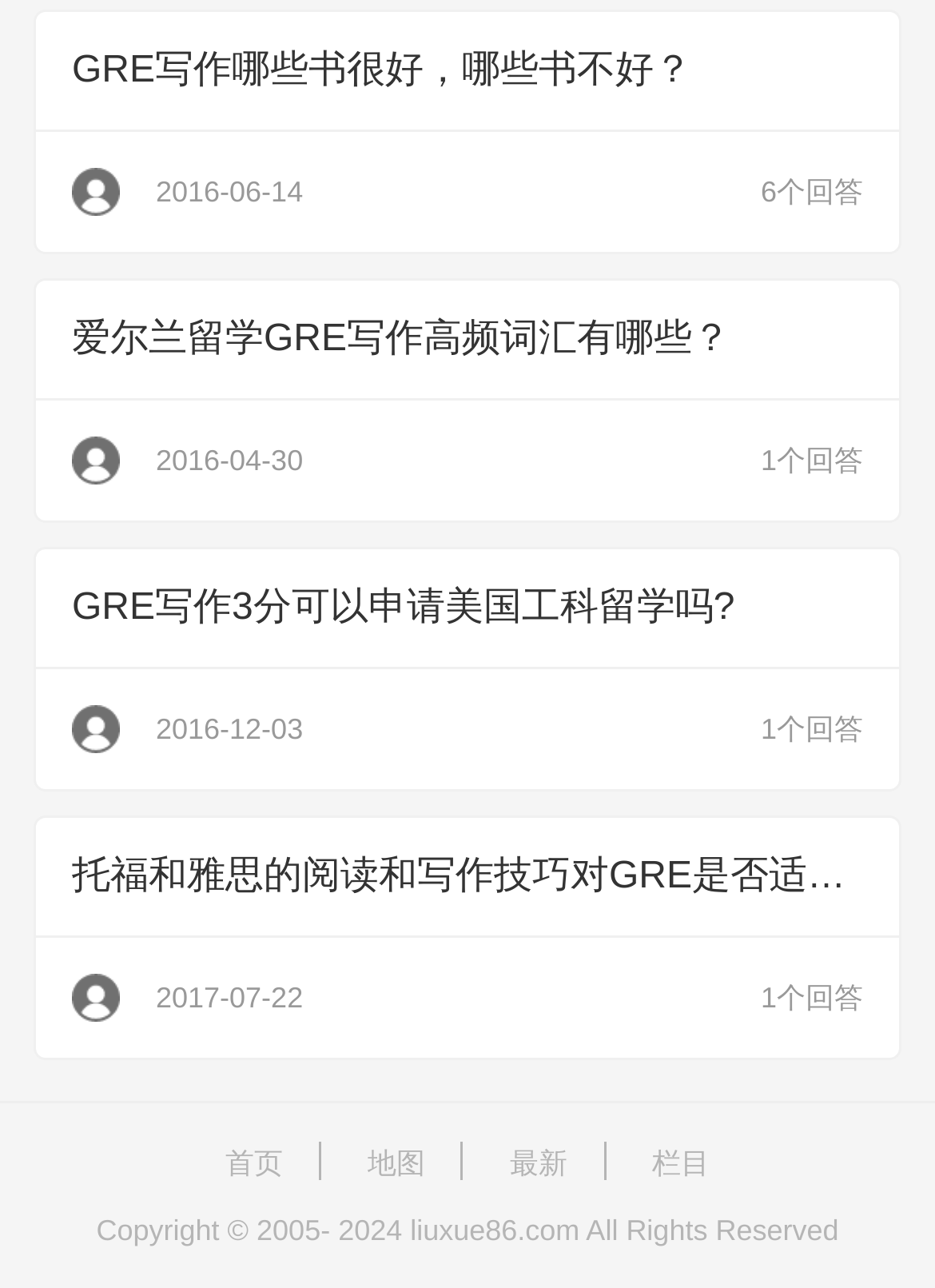Predict the bounding box of the UI element based on the description: "托福和雅思的阅读和写作技巧对GRE是否适用? 2017-07-22 1个回答". The coordinates should be four float numbers between 0 and 1, formatted as [left, top, right, bottom].

[0.038, 0.636, 0.962, 0.822]